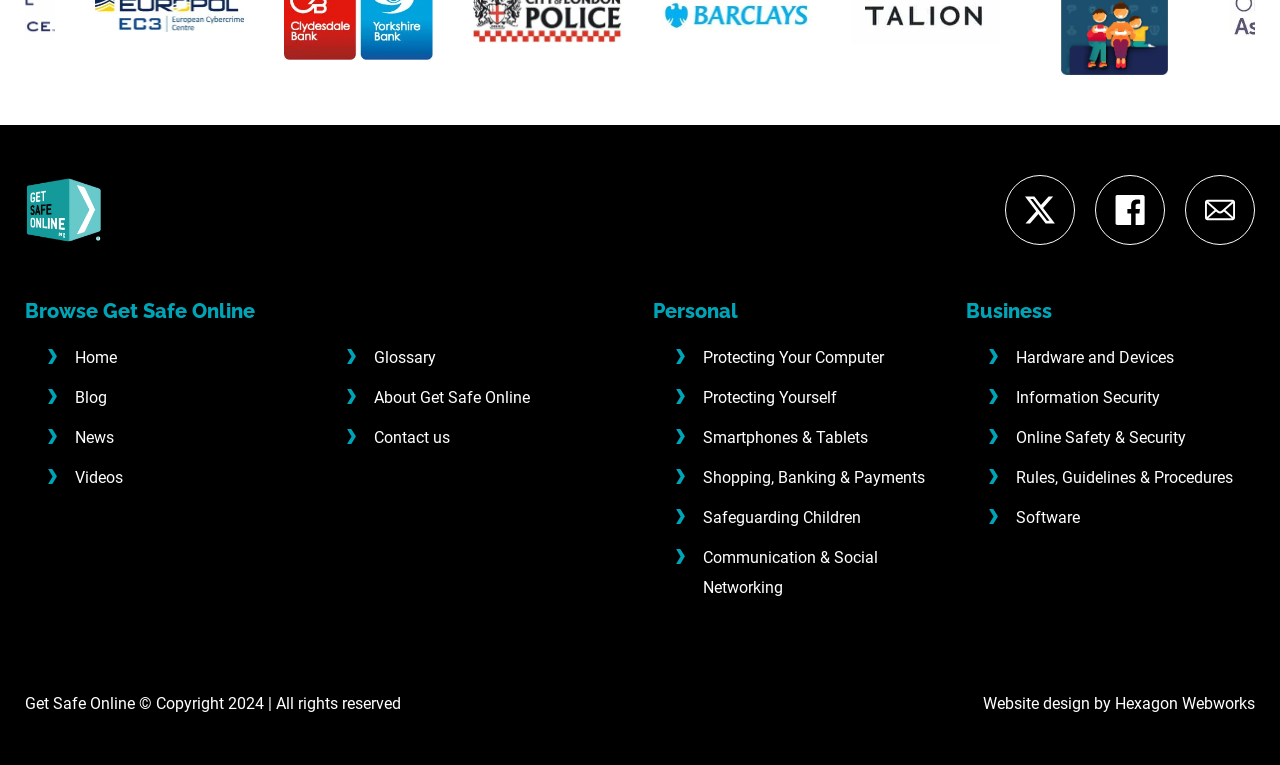Using the provided element description: "Protecting Yourself", identify the bounding box coordinates. The coordinates should be four floats between 0 and 1 in the order [left, top, right, bottom].

[0.549, 0.507, 0.654, 0.532]